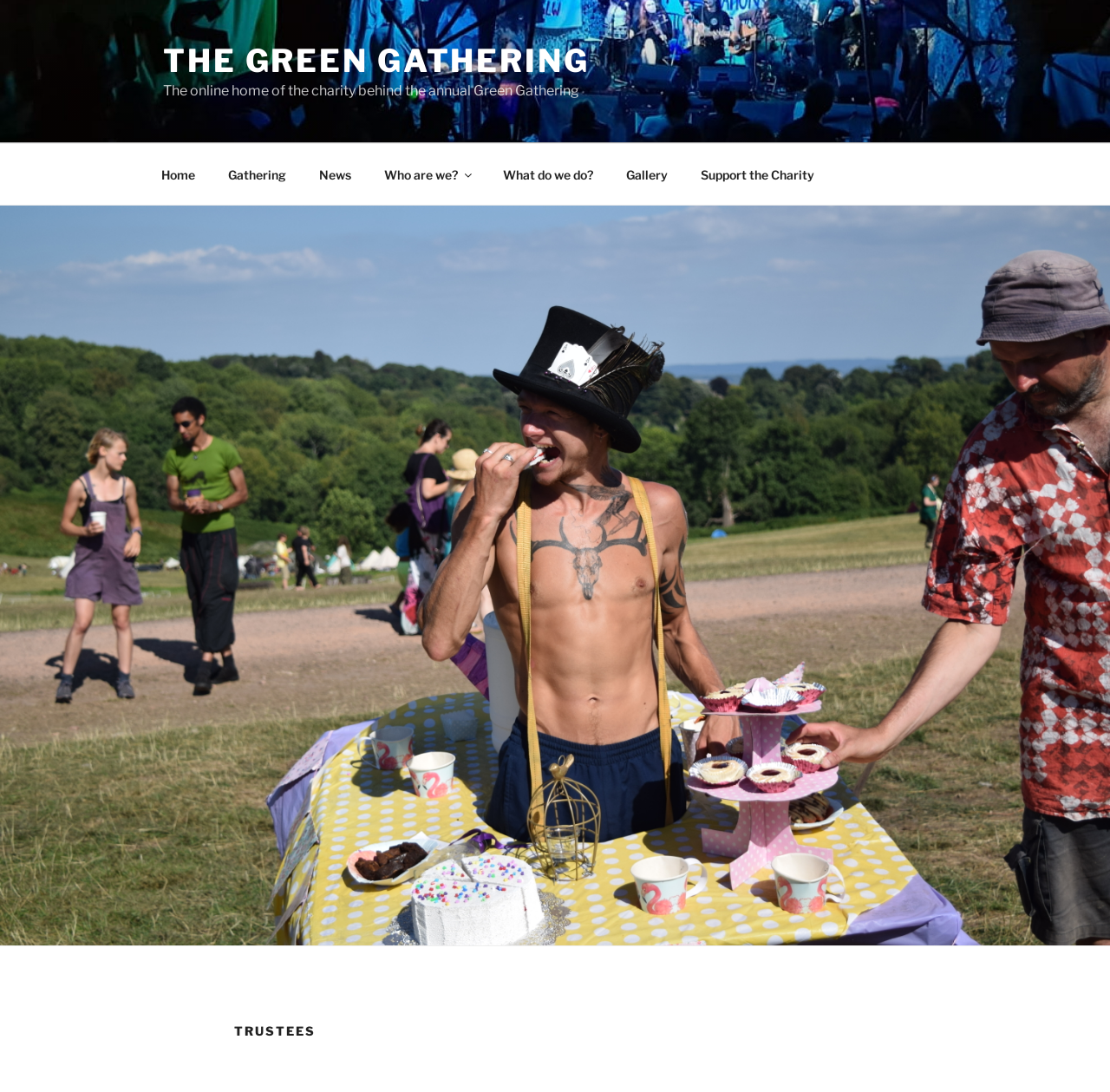Respond to the following question using a concise word or phrase: 
What is the name of the charity?

The Green Gathering